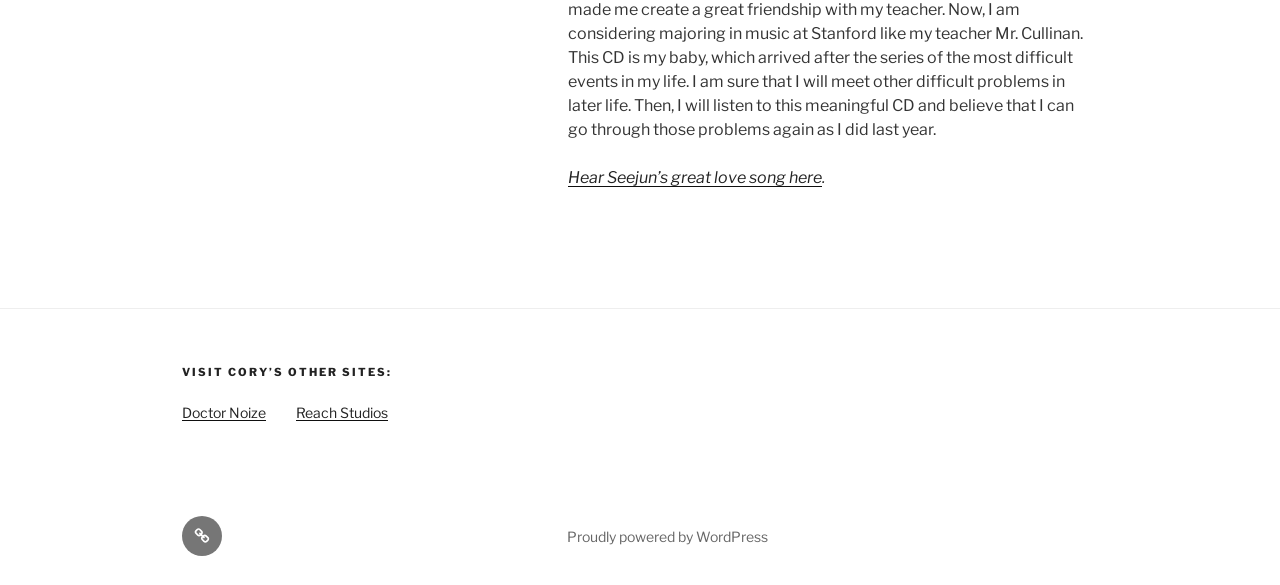Determine the bounding box coordinates for the HTML element described here: "Contact".

[0.142, 0.882, 0.173, 0.95]